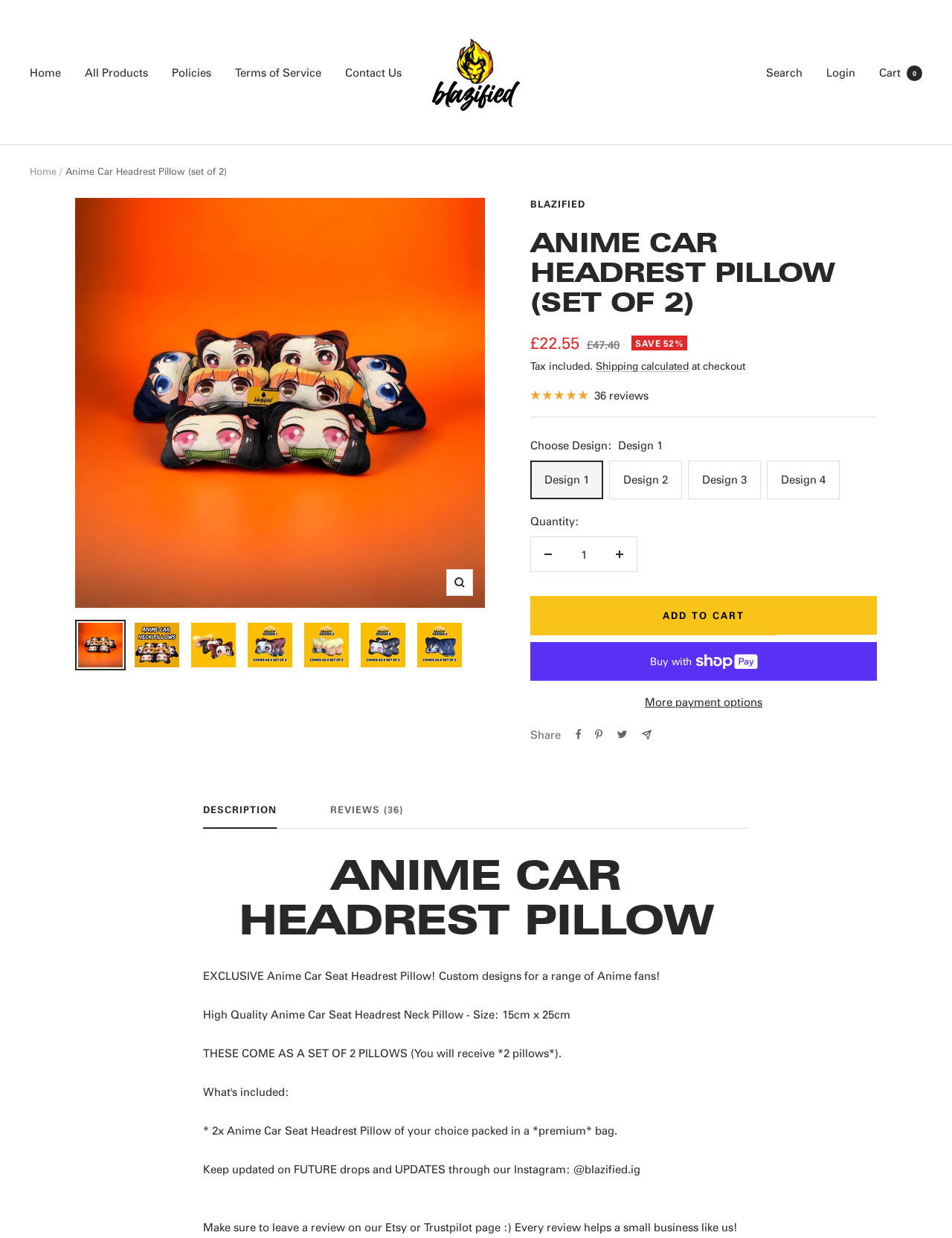Utilize the details in the image to thoroughly answer the following question: How much is the sale price?

The sale price can be found in the product information section, where it is listed as 'Sale price: £22.55'.